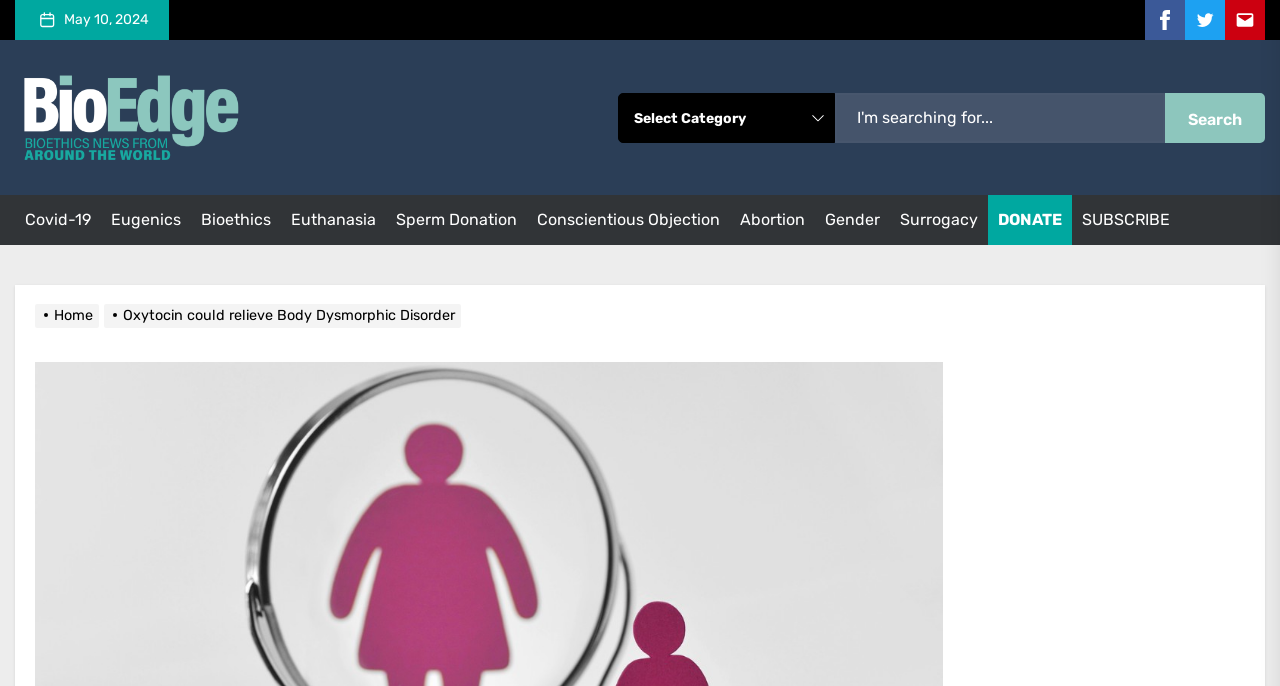Ascertain the bounding box coordinates for the UI element detailed here: "abortion". The coordinates should be provided as [left, top, right, bottom] with each value being a float between 0 and 1.

[0.578, 0.306, 0.629, 0.335]